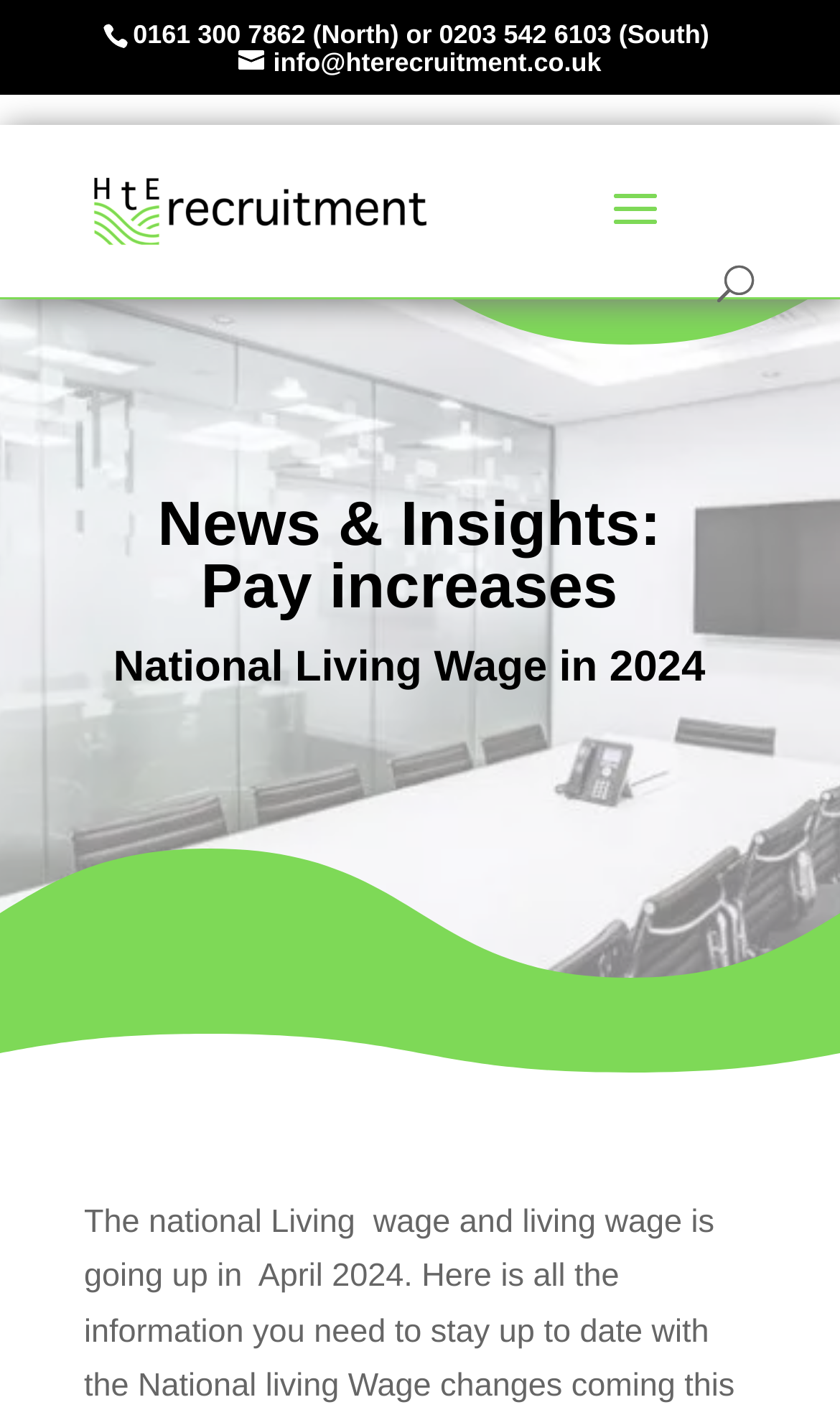Offer a detailed explanation of the webpage layout and contents.

The webpage appears to be a news article or blog post from HtE Recruitment, focusing on the National Living Wage in 2024. At the top of the page, there is a header section with the company's logo, an image, and a link to the company's name. Below the header, there are two phone numbers, one for the North and one for the South, each accompanied by a link. 

To the right of the phone numbers, there is an email address link, 'info@hterecruitment.co.uk', and a search bar with a placeholder text 'Search for:'. The search bar is positioned roughly in the middle of the page, horizontally.

The main content of the page starts with a heading, 'News & Insights: Pay increases', followed by a subheading, 'National Living Wage in 2024'. The meta description suggests that the article will discuss the minimum wage rates for the UK from April 2023, specifically £11.44 per hour for over 21-year-olds, including 21-22-year-olds for the first time.